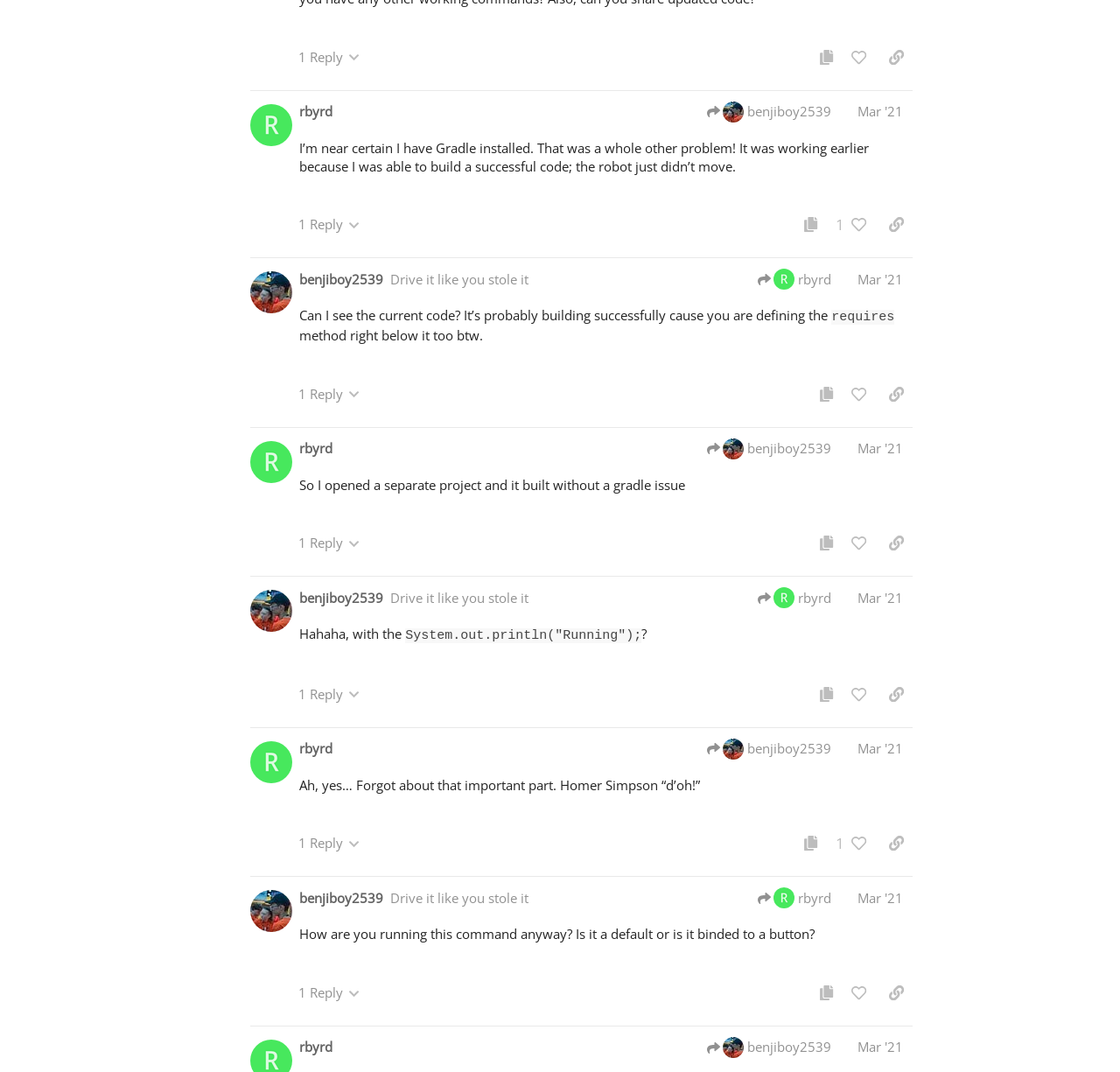Identify the bounding box coordinates of the clickable region required to complete the instruction: "copy the contents of this post". The coordinates should be given as four float numbers within the range of 0 and 1, i.e., [left, top, right, bottom].

[0.723, 0.196, 0.752, 0.223]